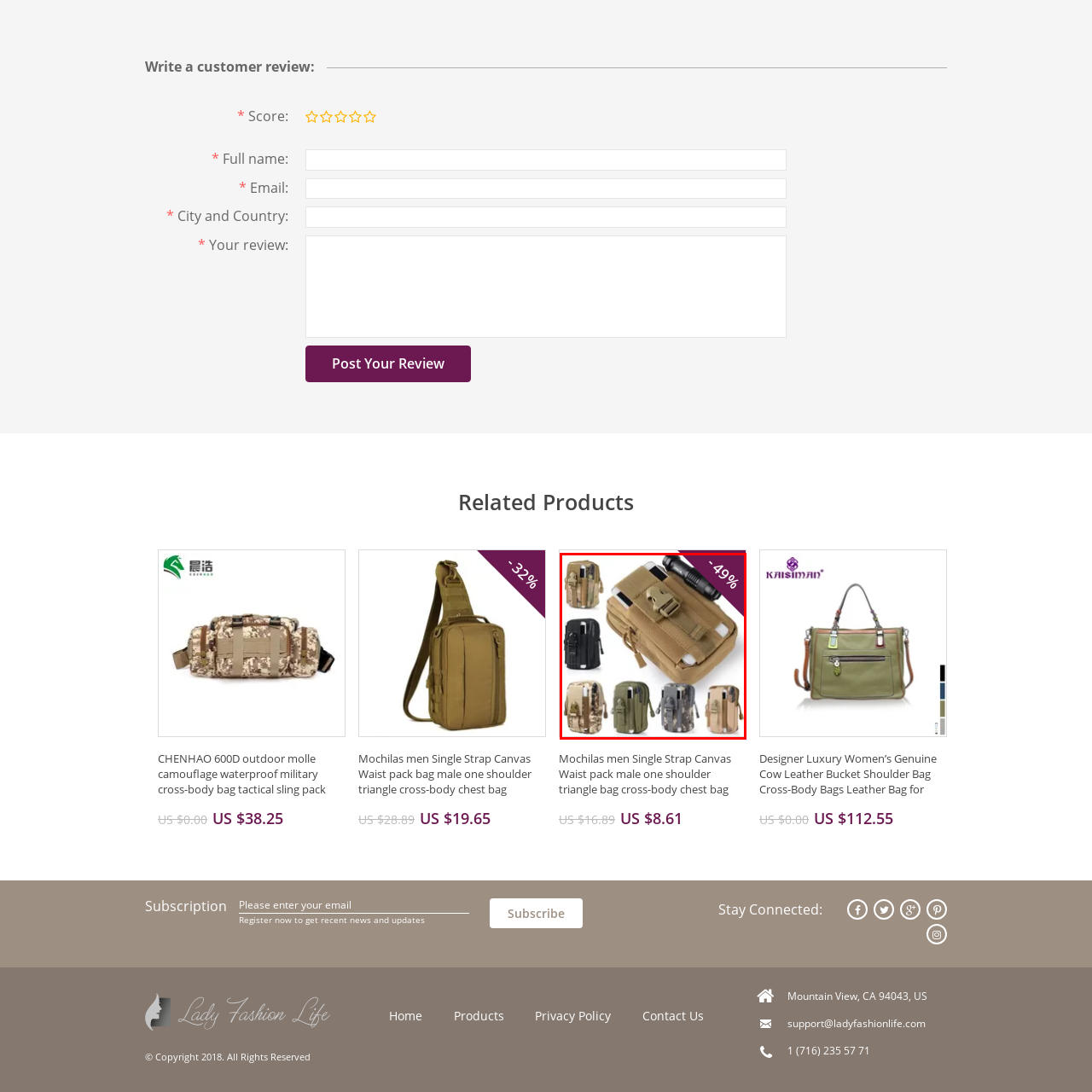What is prominently positioned on top of the bag?
Take a close look at the image within the red bounding box and respond to the question with detailed information.

According to the caption, the bag includes multiple compartments, and a flashlight is 'prominently positioned on top', suggesting that it is easily accessible and visible.